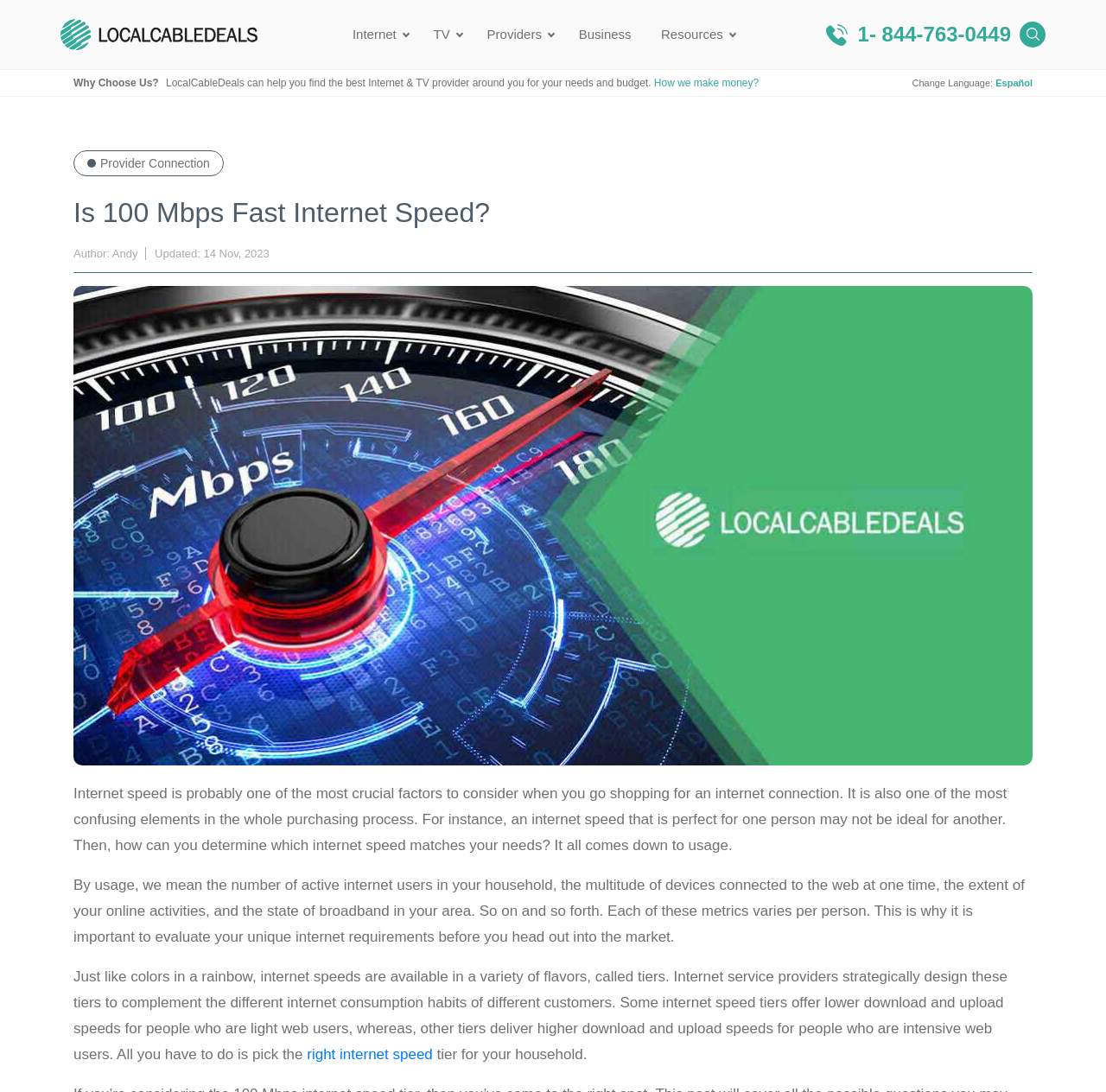Identify the bounding box coordinates of the area that should be clicked in order to complete the given instruction: "change the language to Español". The bounding box coordinates should be four float numbers between 0 and 1, i.e., [left, top, right, bottom].

[0.9, 0.071, 0.934, 0.08]